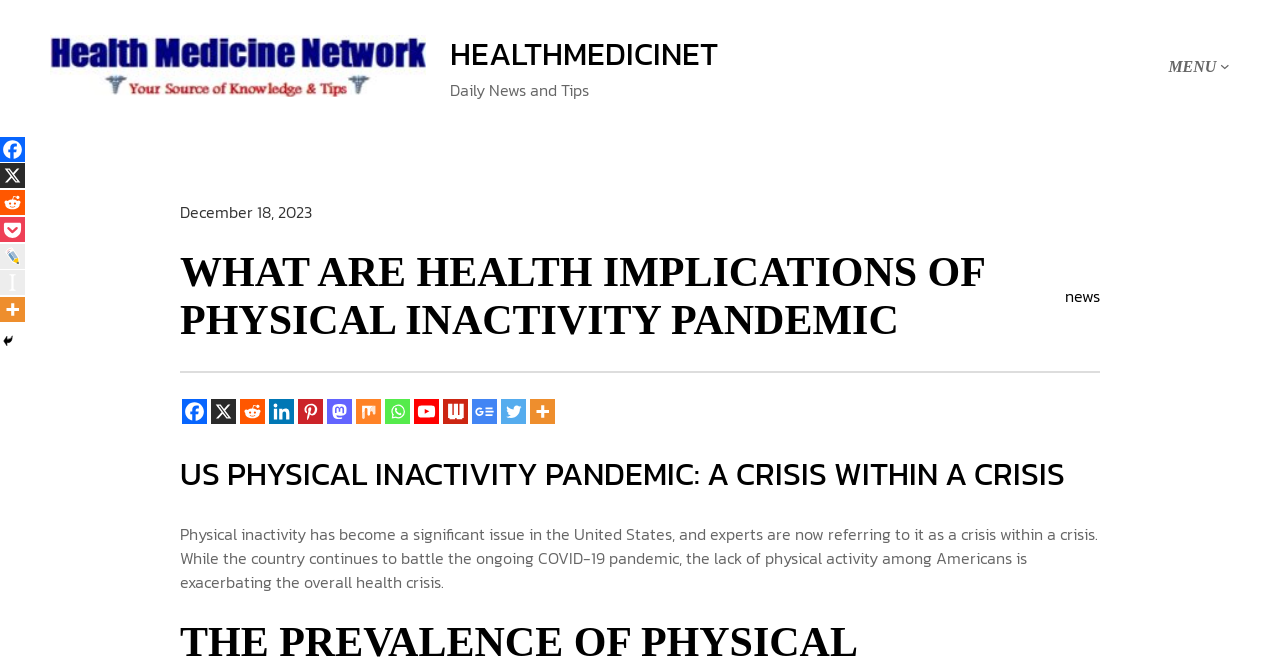What is the name of the website?
Examine the image closely and answer the question with as much detail as possible.

The name of the website can be found in the heading element with the text 'HEALTHMEDICINET' and also in the link element with the text 'health medicine network'.